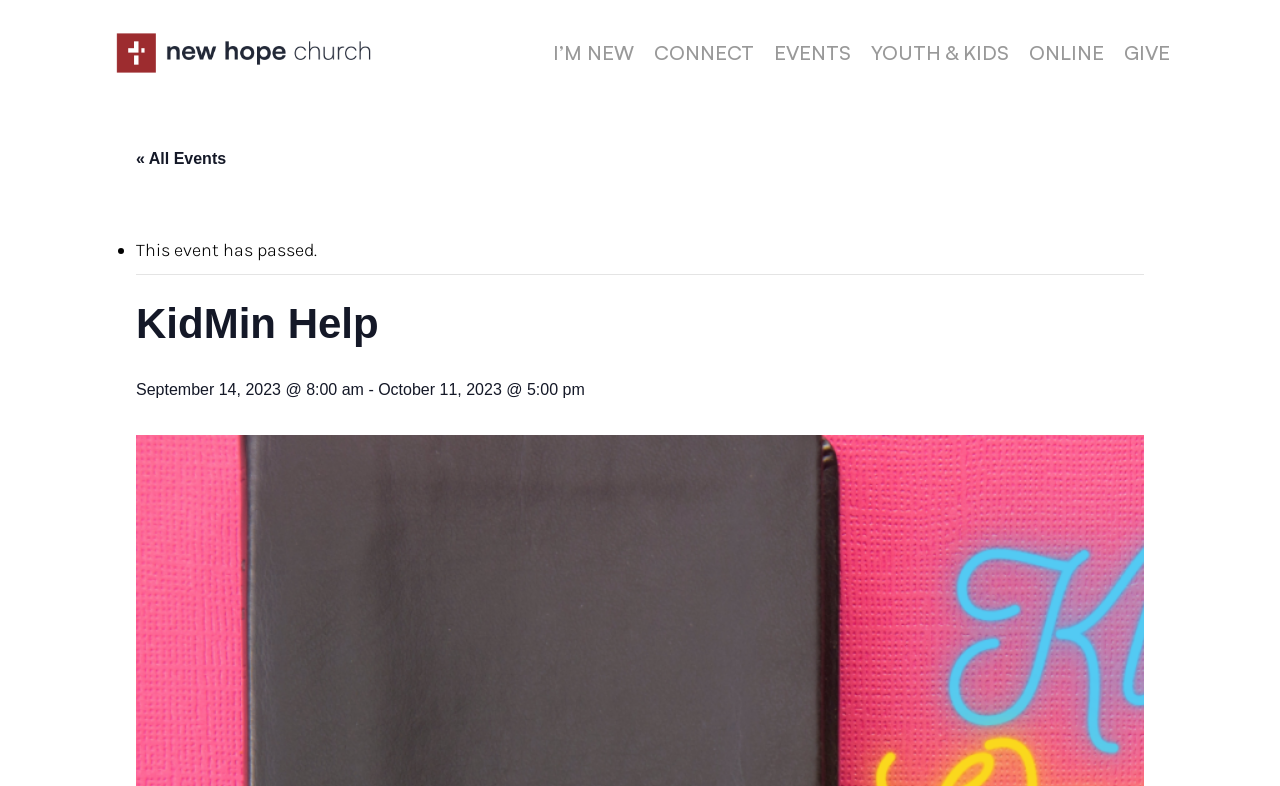Please use the details from the image to answer the following question comprehensively:
What is the name of the church?

The name of the church can be found in the top-left corner of the webpage, where it is written as 'New Hope Church' and also has an image with the same name.